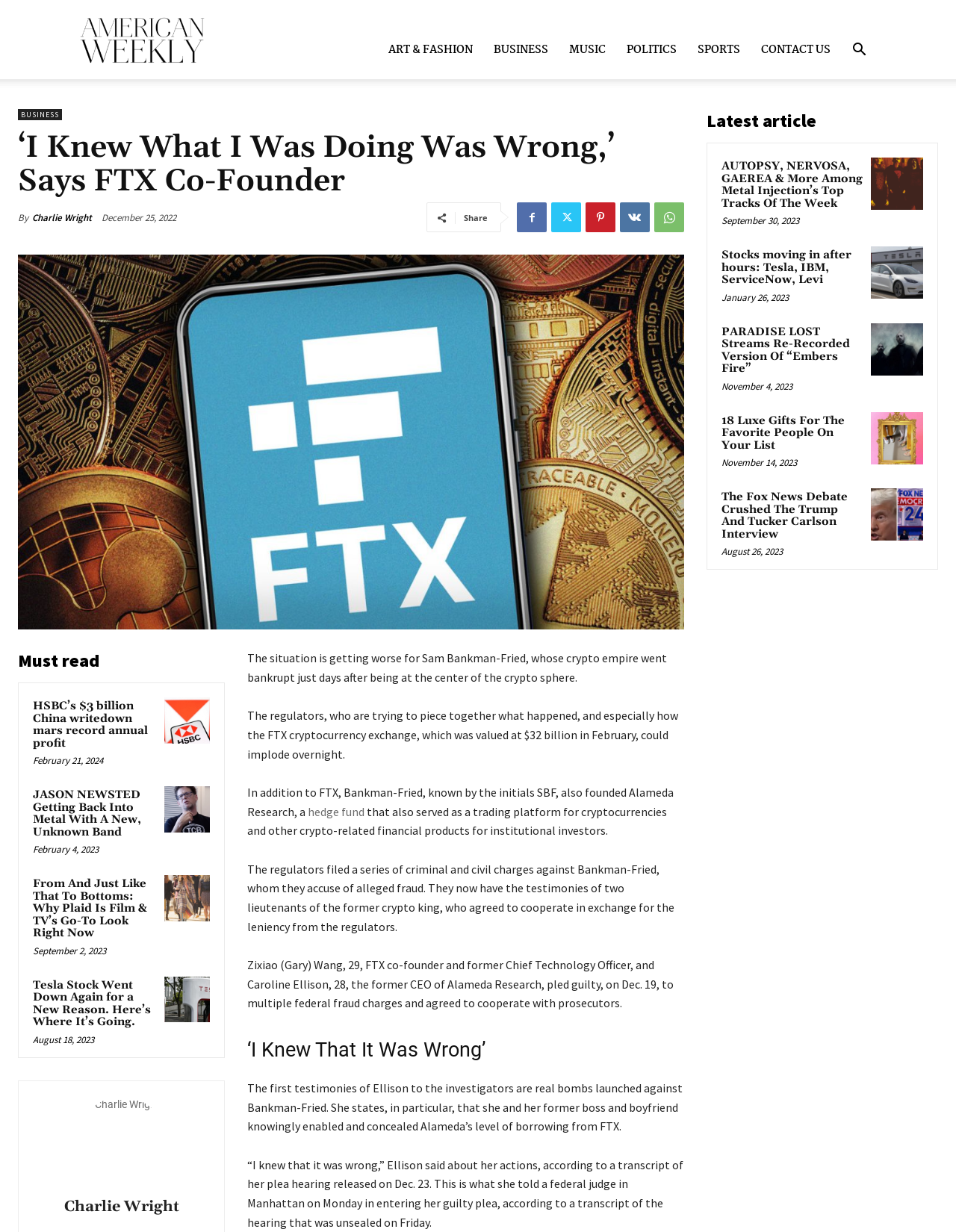Explain the webpage's layout and main content in detail.

The webpage is an article from American Weekly Mag, with a focus on the story of Sam Bankman-Fried, the founder of FTX, a cryptocurrency exchange that went bankrupt. The article's title is "‘I Knew What I Was Doing Was Wrong,’ Says FTX Co-Founder". 

At the top of the page, there is a navigation menu with links to different sections of the website, including "ART & FASHION", "BUSINESS", "MUSIC", "POLITICS", "SPORTS", and "CONTACT US". 

Below the navigation menu, there is a heading with the title of the article, followed by the author's name, "Charlie Wright", and the date of publication, "December 25, 2022". 

The main content of the article is divided into several paragraphs, with a large image related to the story above the text. The article discusses the situation of Sam Bankman-Fried, who is facing criminal and civil charges for alleged fraud, and the testimonies of two of his former colleagues who have agreed to cooperate with prosecutors.

On the right side of the page, there are several links to other articles, including "HSBC’s $3 billion China writedown mars record annual profit", "JASON NEWSTED Getting Back Into Metal With A New, Unknown Band", and "From And Just Like That To Bottoms: Why Plaid Is Film & TV’s Go-To Look Right Now". 

At the bottom of the page, there is a section titled "Latest article", with links to several other articles, including "AUTOPSY, NERVOSA, GAEREA & More Among Metal Injection’s Top Tracks Of The Week", "Stocks moving in after hours: Tesla, IBM, ServiceNow, Levi", and "PARADISE LOST Streams Re-Recorded Version Of “Embers Fire”".